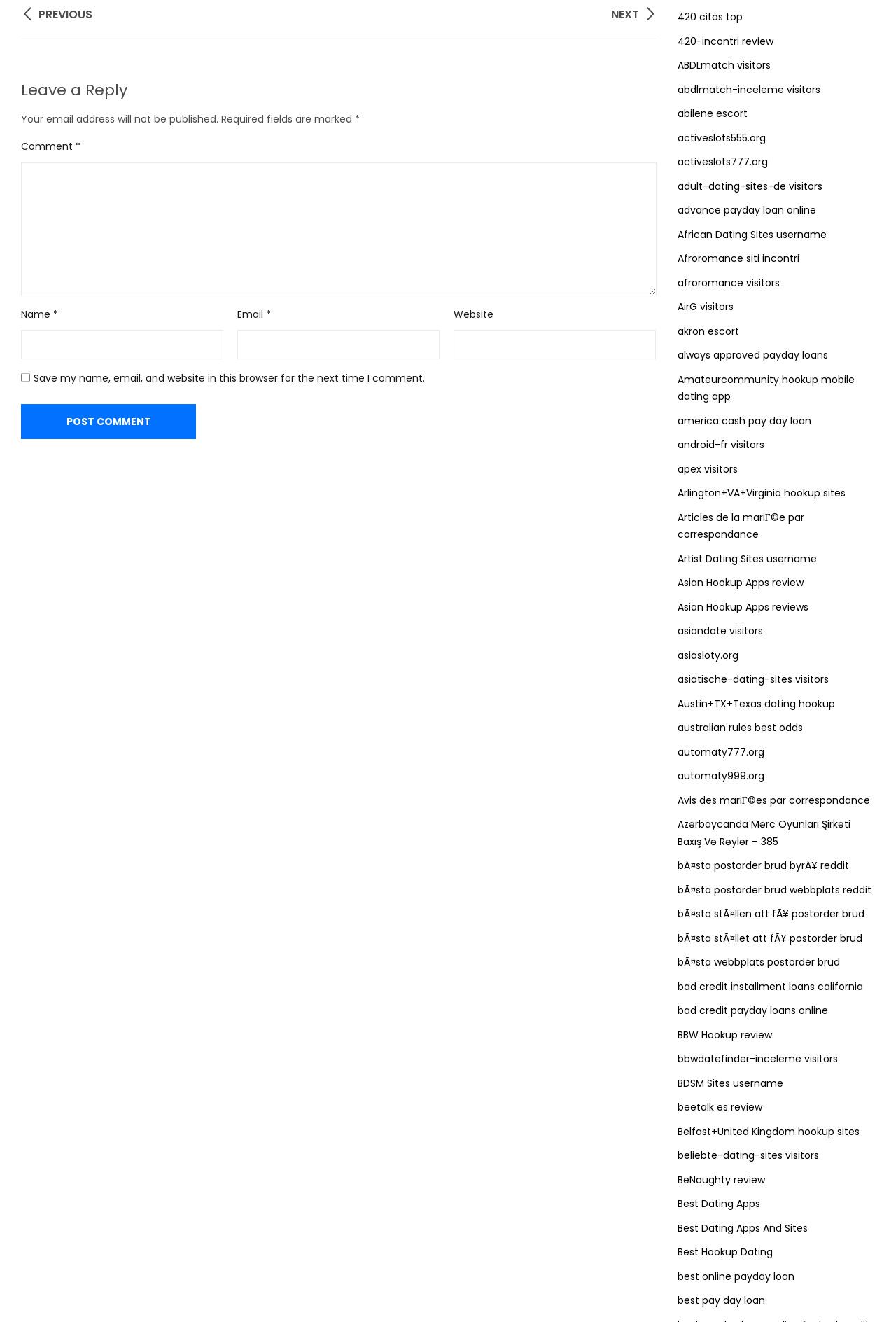Please find the bounding box coordinates for the clickable element needed to perform this instruction: "Enter your name in the 'Name' field".

[0.023, 0.25, 0.249, 0.272]